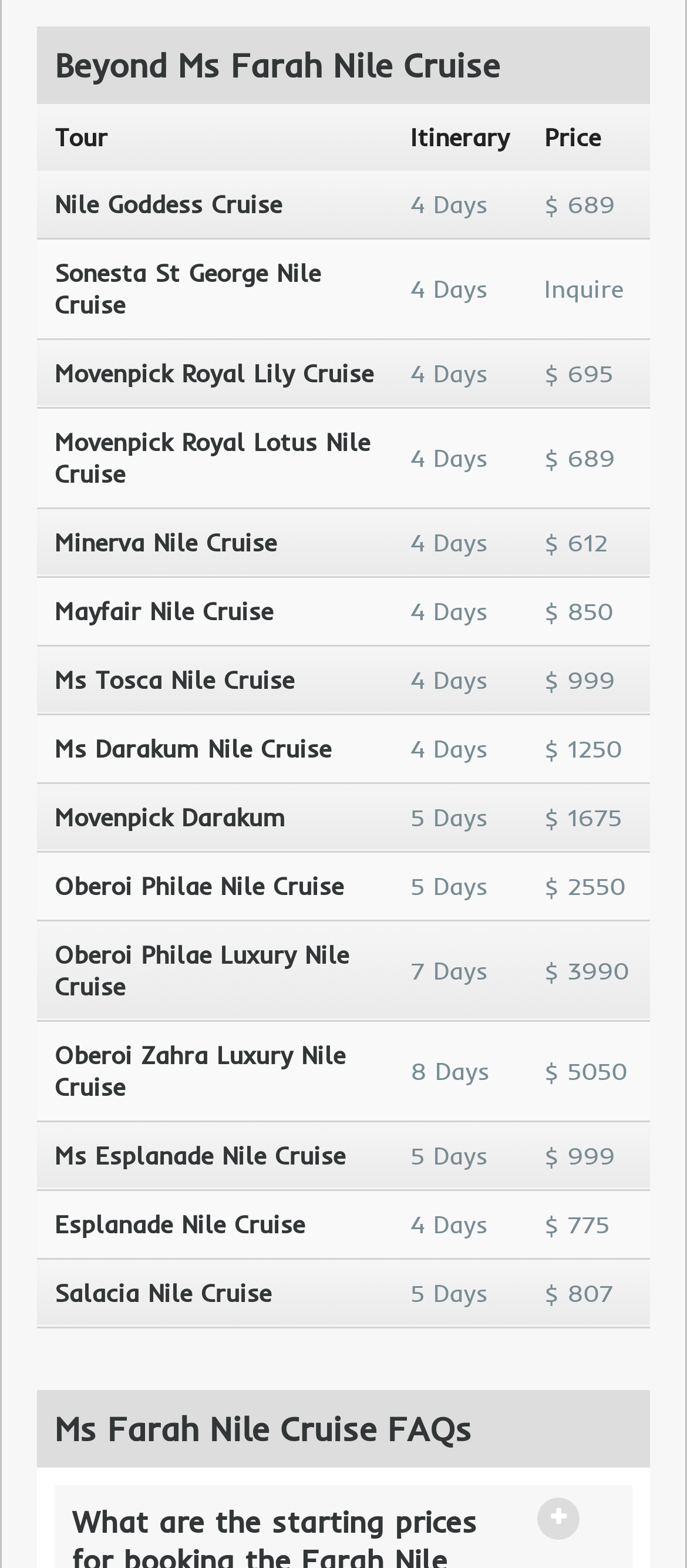Give the bounding box coordinates for the element described as: "Nile Goddess Cruise".

[0.079, 0.12, 0.546, 0.14]